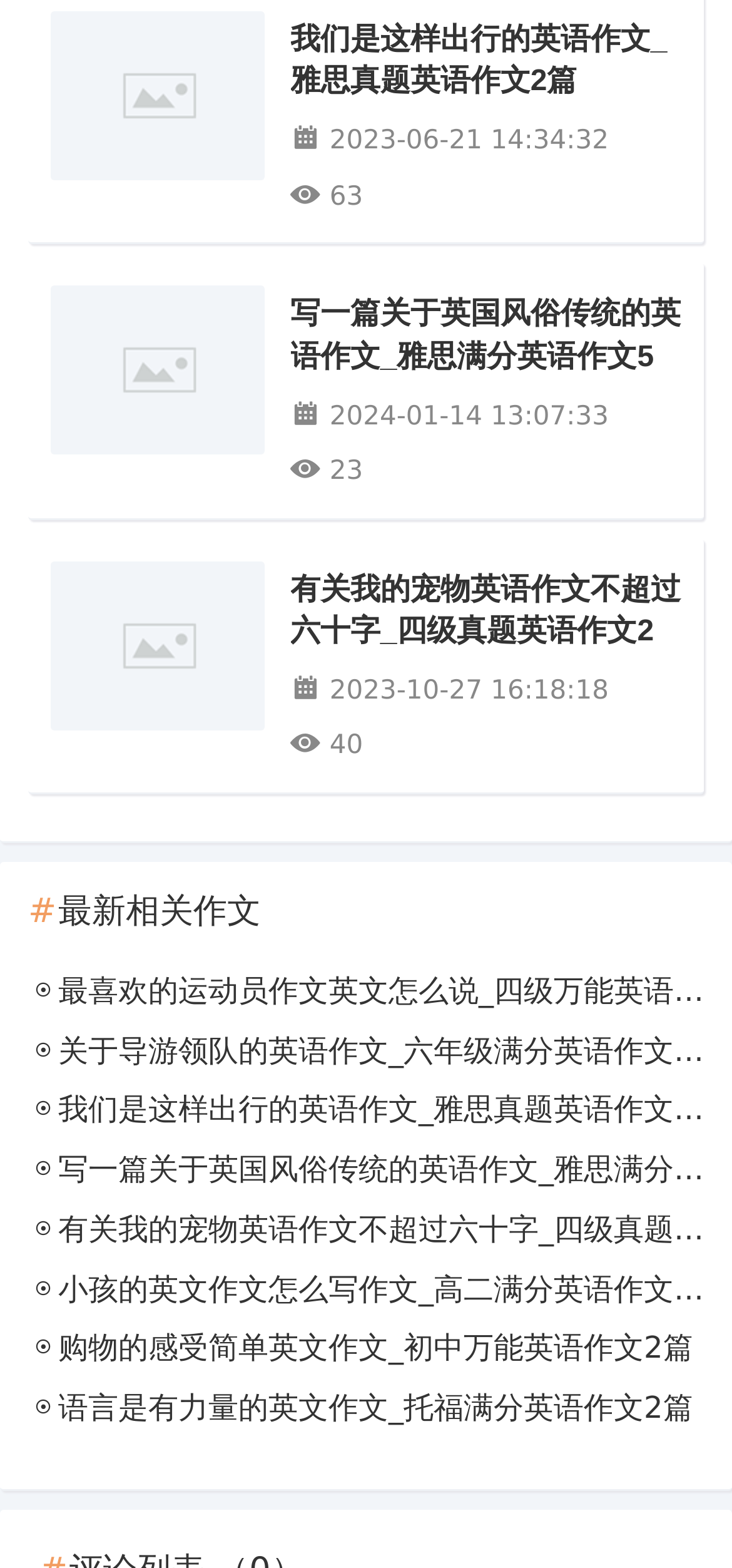Identify the bounding box coordinates of the clickable region to carry out the given instruction: "view the article about 我们是这样出行的英语作文".

[0.068, 0.007, 0.362, 0.126]